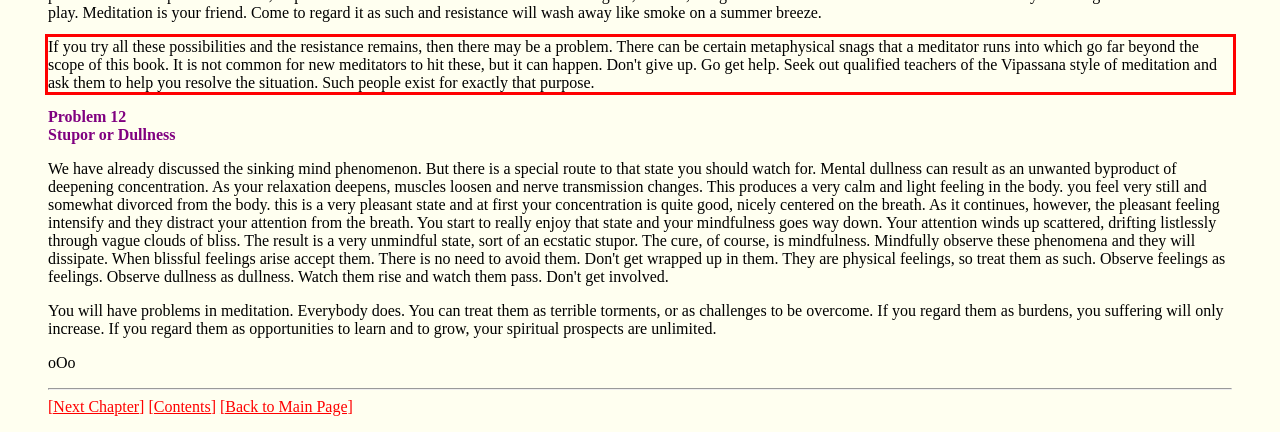Review the screenshot of the webpage and recognize the text inside the red rectangle bounding box. Provide the extracted text content.

If you try all these possibilities and the resistance remains, then there may be a problem. There can be certain metaphysical snags that a meditator runs into which go far beyond the scope of this book. It is not common for new meditators to hit these, but it can happen. Don't give up. Go get help. Seek out qualified teachers of the Vipassana style of meditation and ask them to help you resolve the situation. Such people exist for exactly that purpose.